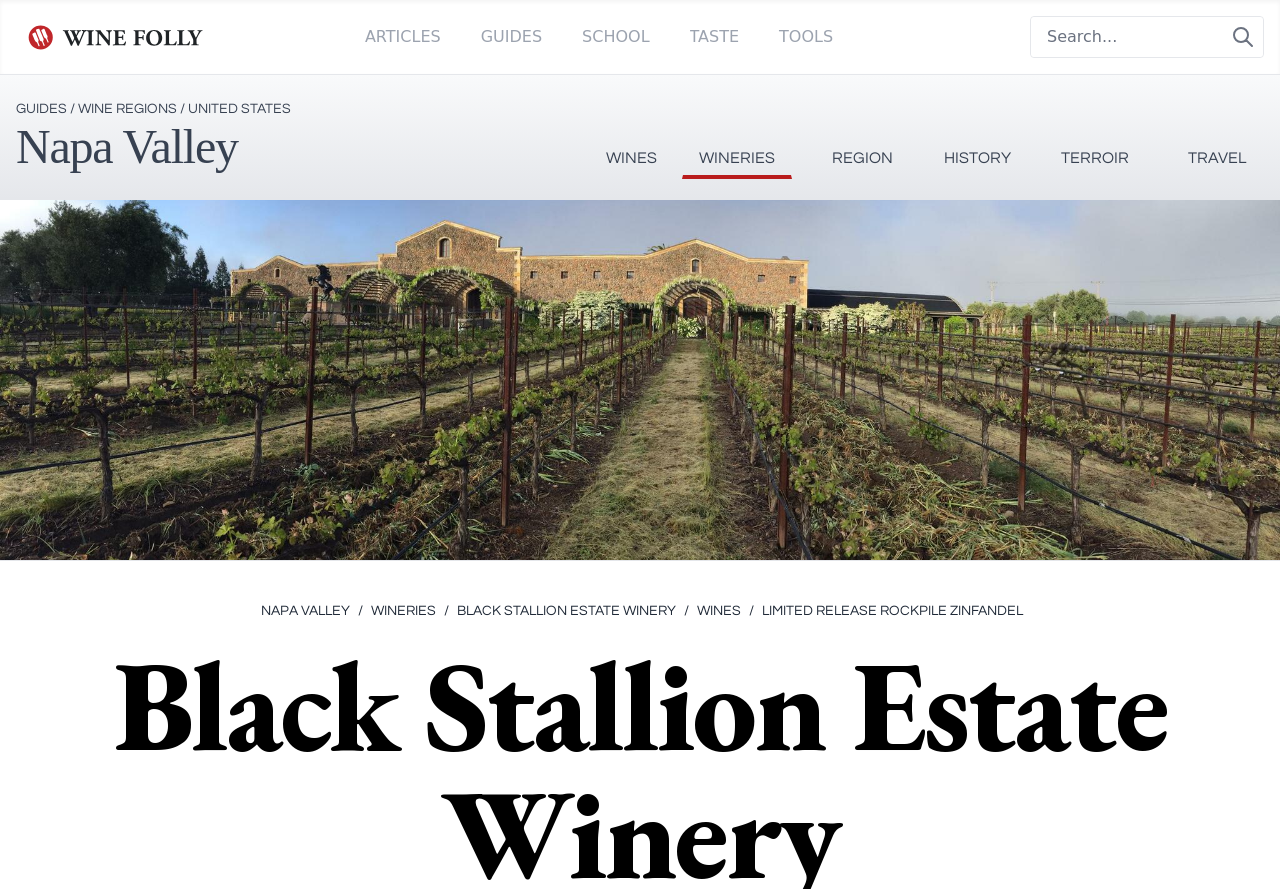Please identify the bounding box coordinates of the element I should click to complete this instruction: 'Click Wine Folly Logo'. The coordinates should be given as four float numbers between 0 and 1, like this: [left, top, right, bottom].

[0.012, 0.019, 0.169, 0.064]